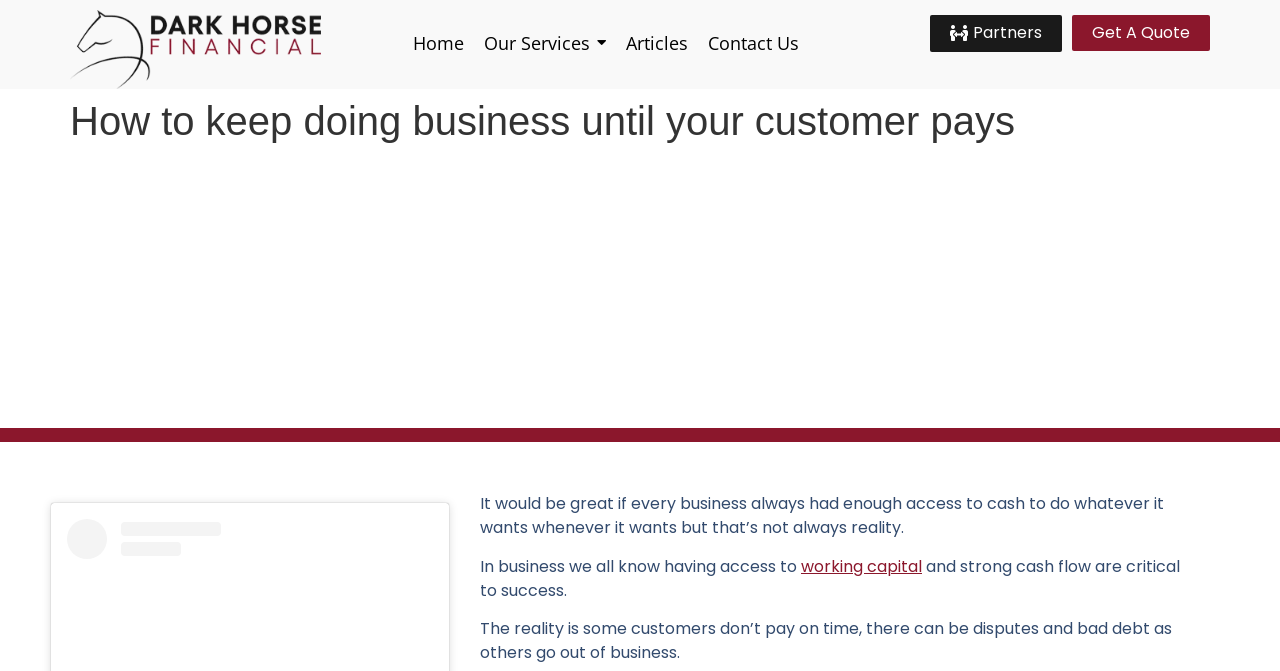Can you determine the bounding box coordinates of the area that needs to be clicked to fulfill the following instruction: "go to home page"?

None